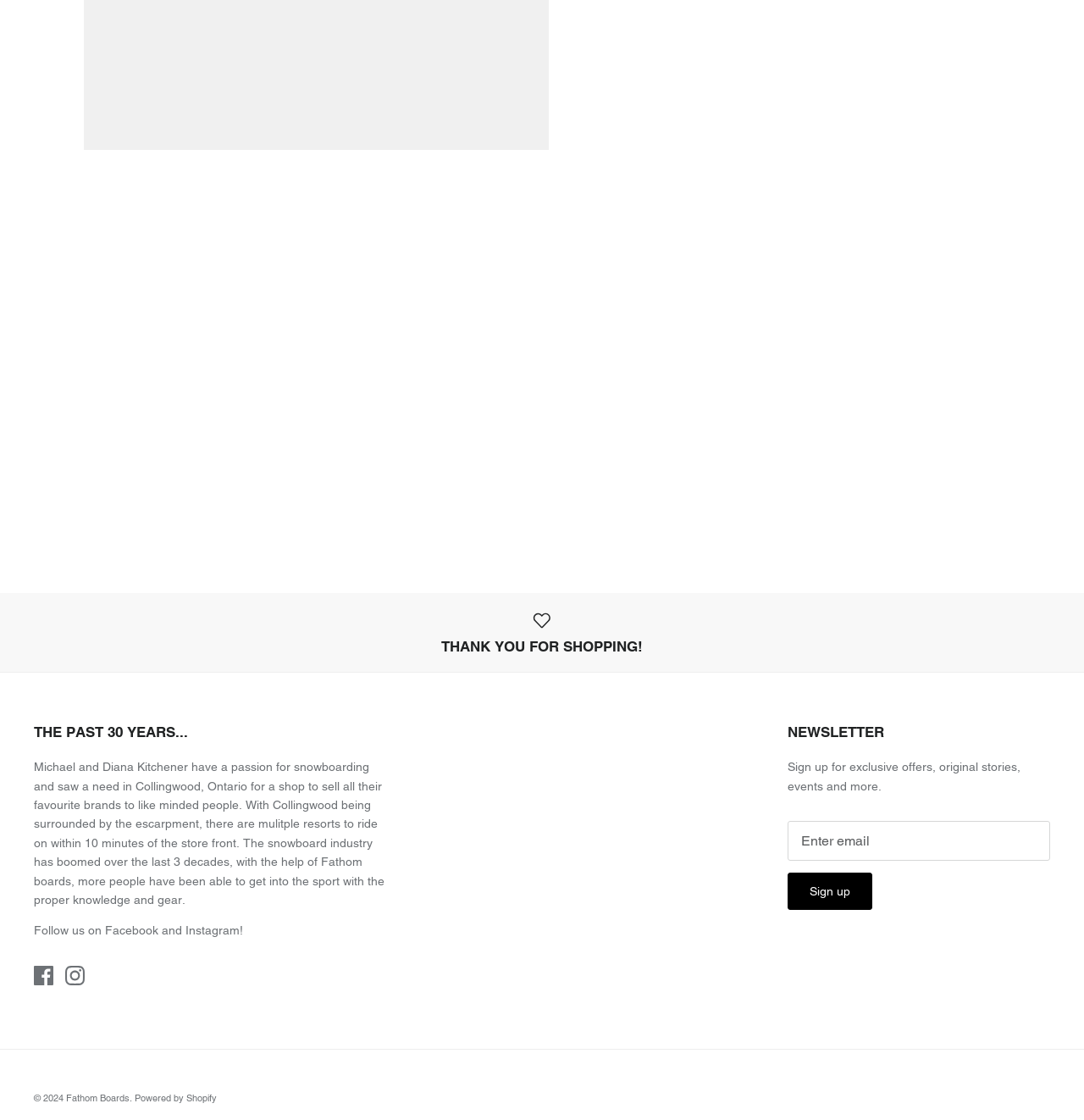What is the purpose of the textbox?
Using the image as a reference, answer with just one word or a short phrase.

Email